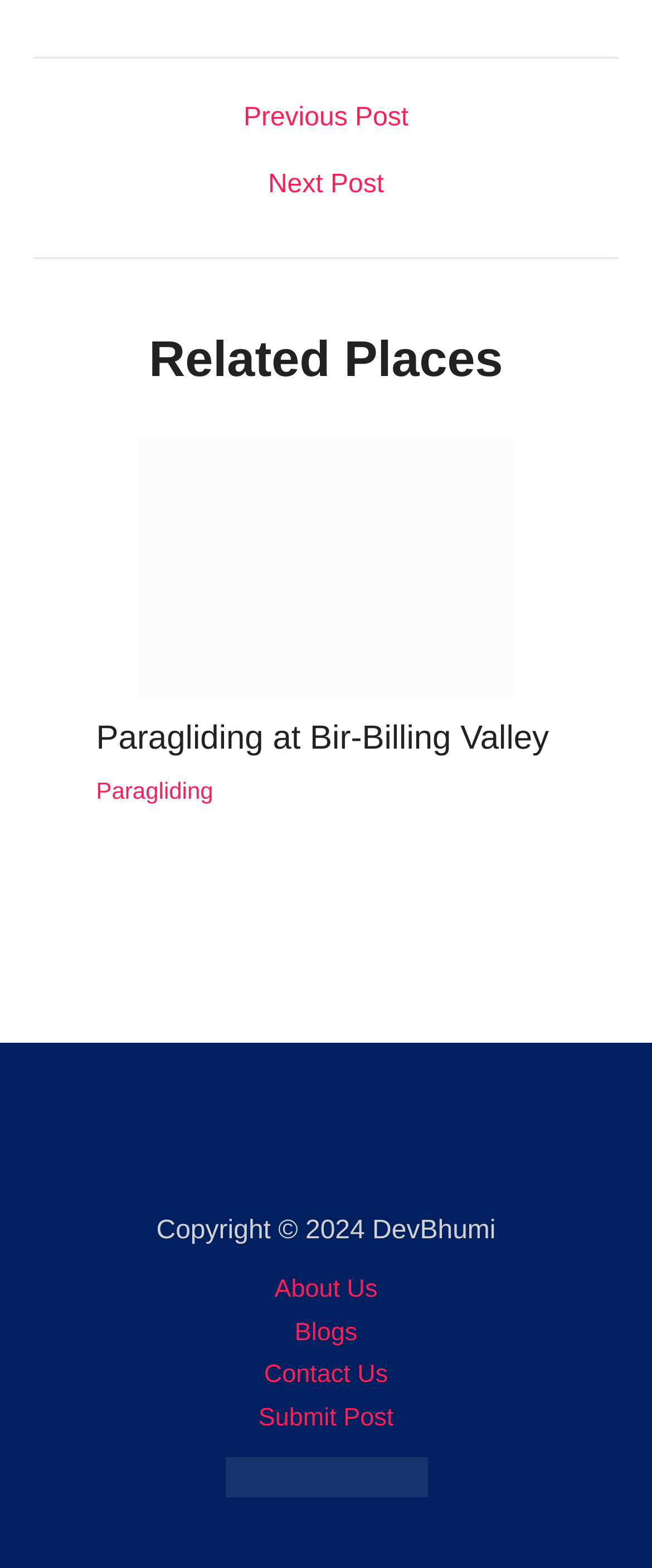Find and specify the bounding box coordinates that correspond to the clickable region for the instruction: "Read more about Paragliding at Bir-Billing Valley".

[0.147, 0.353, 0.853, 0.371]